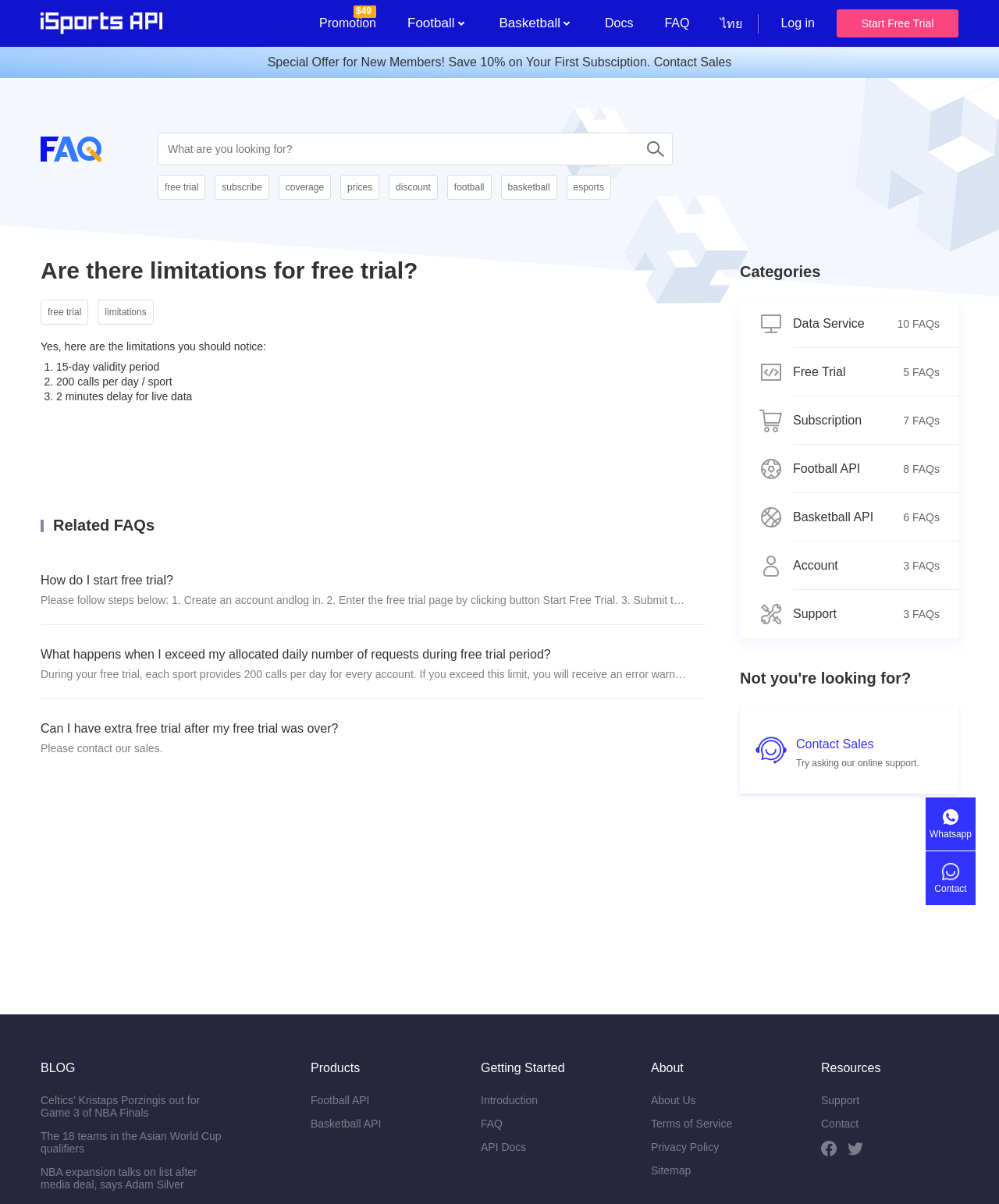Extract the bounding box coordinates of the UI element described: "Support3 FAQs". Provide the coordinates in the format [left, top, right, bottom] with values ranging from 0 to 1.

[0.759, 0.49, 0.959, 0.53]